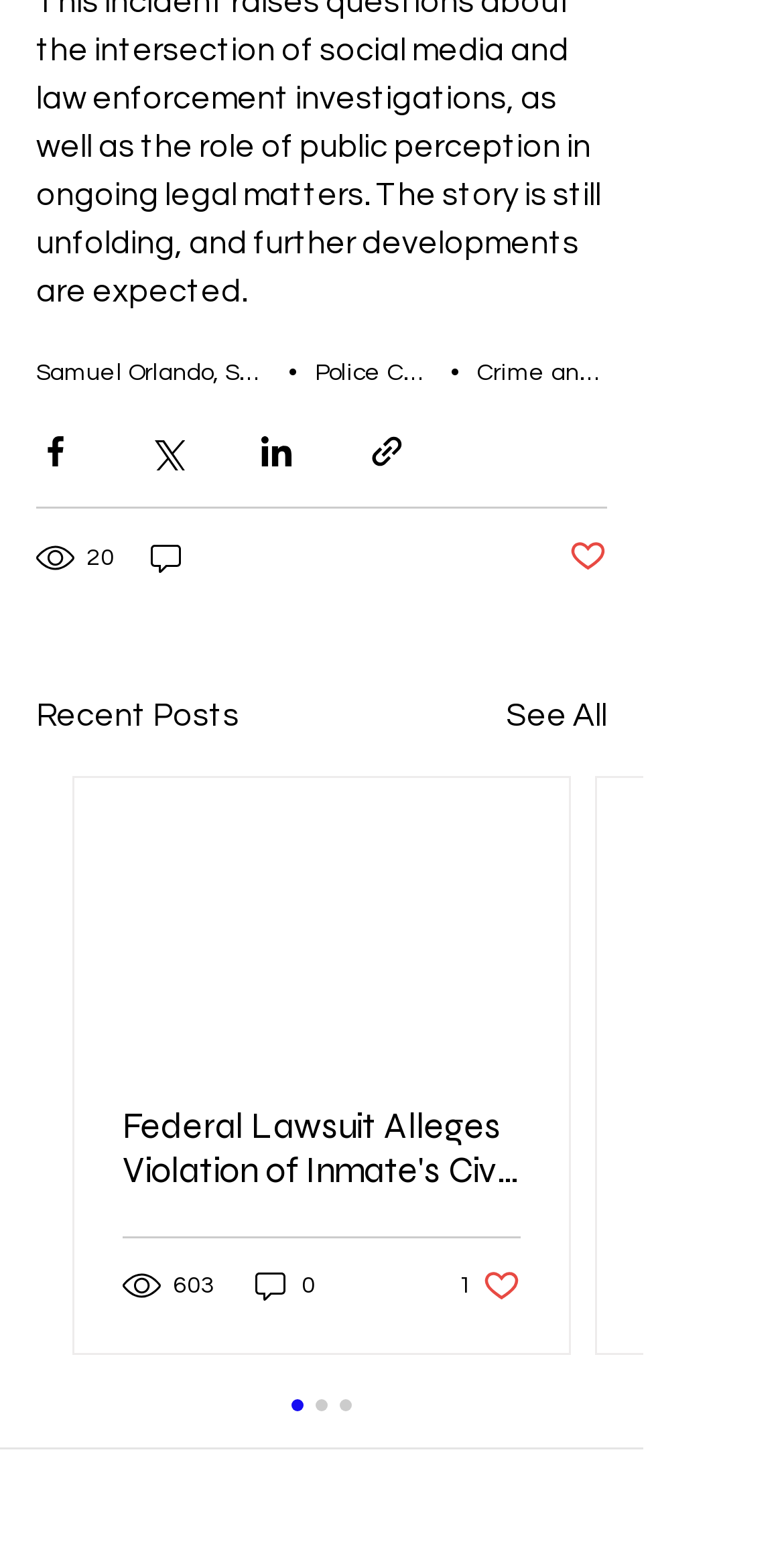Please locate the bounding box coordinates of the element that should be clicked to complete the given instruction: "Like the post".

[0.726, 0.344, 0.774, 0.372]